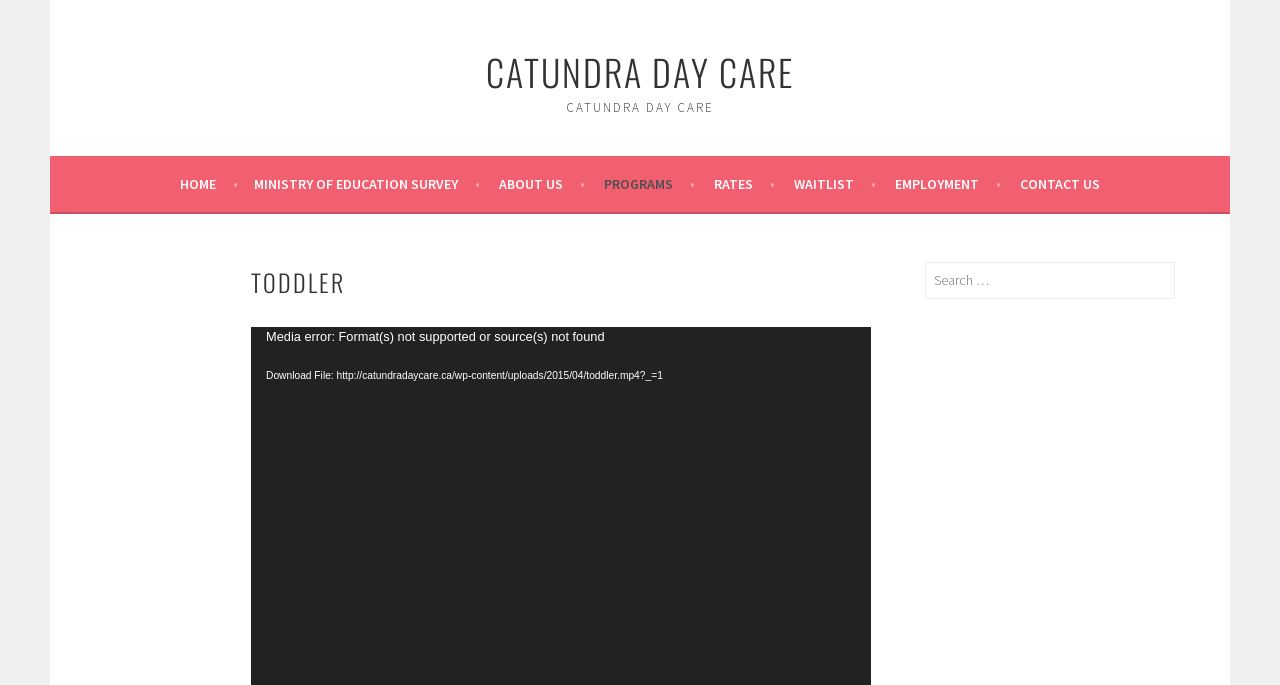Use a single word or phrase to answer the question: 
What is the error message displayed on the video player?

Format(s) not supported or source(s) not found